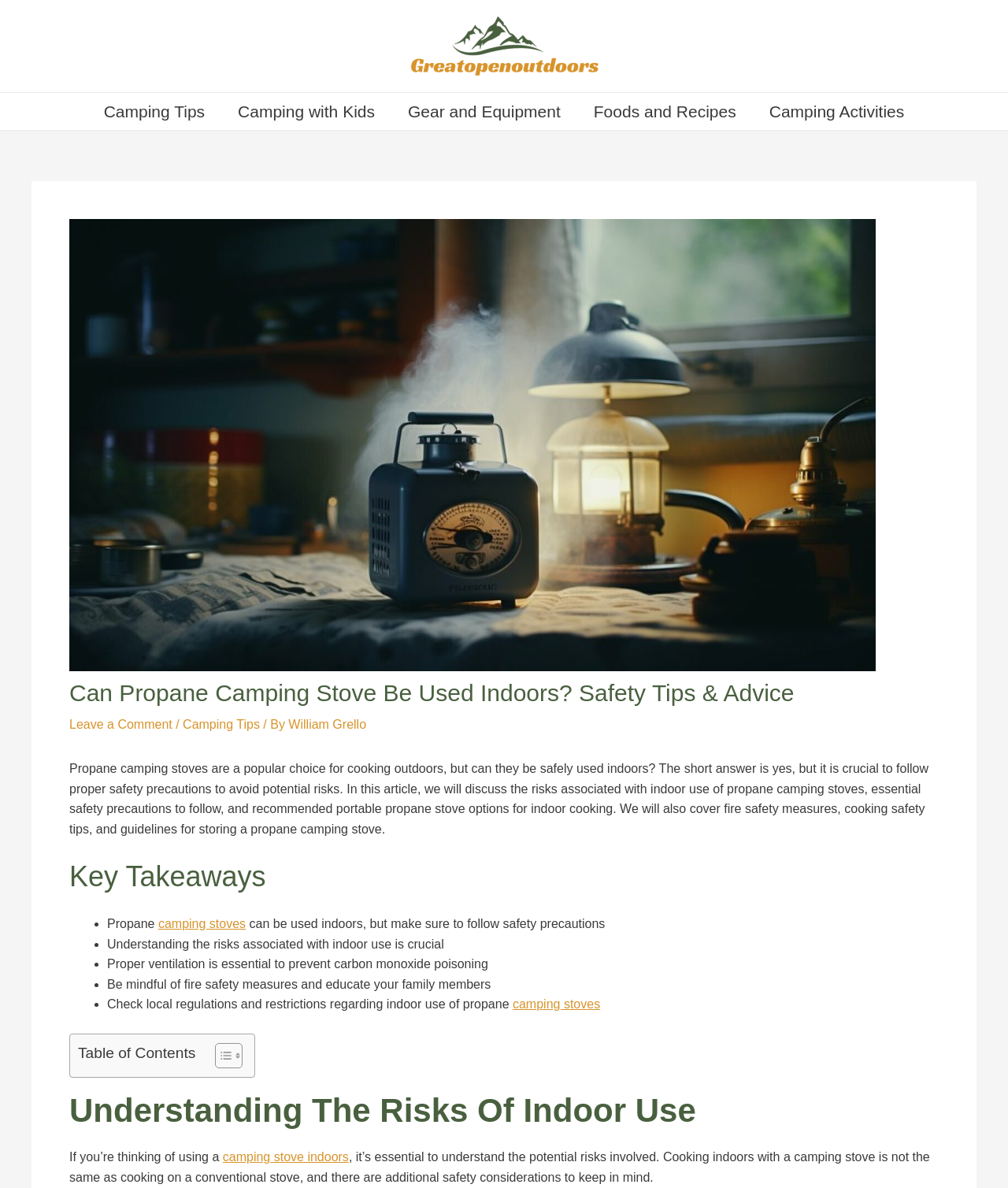Pinpoint the bounding box coordinates of the area that should be clicked to complete the following instruction: "Leave a comment on the article". The coordinates must be given as four float numbers between 0 and 1, i.e., [left, top, right, bottom].

[0.069, 0.604, 0.171, 0.615]